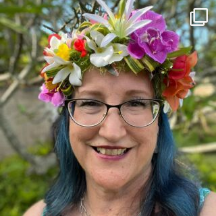What is the mood conveyed by the woman's smile?
Please provide a single word or phrase as your answer based on the screenshot.

Joyful